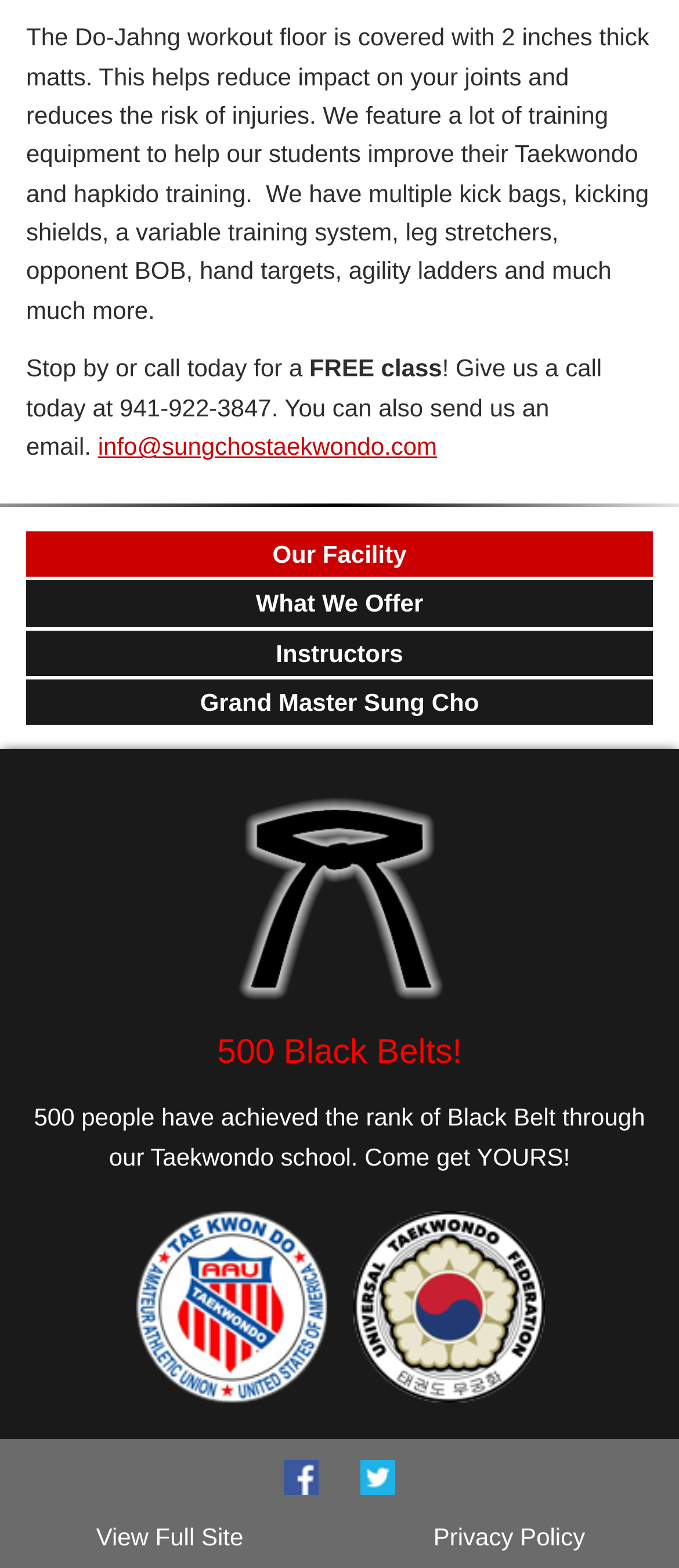Provide a one-word or brief phrase answer to the question:
What is the name of the Grand Master mentioned on the webpage?

Sung Cho